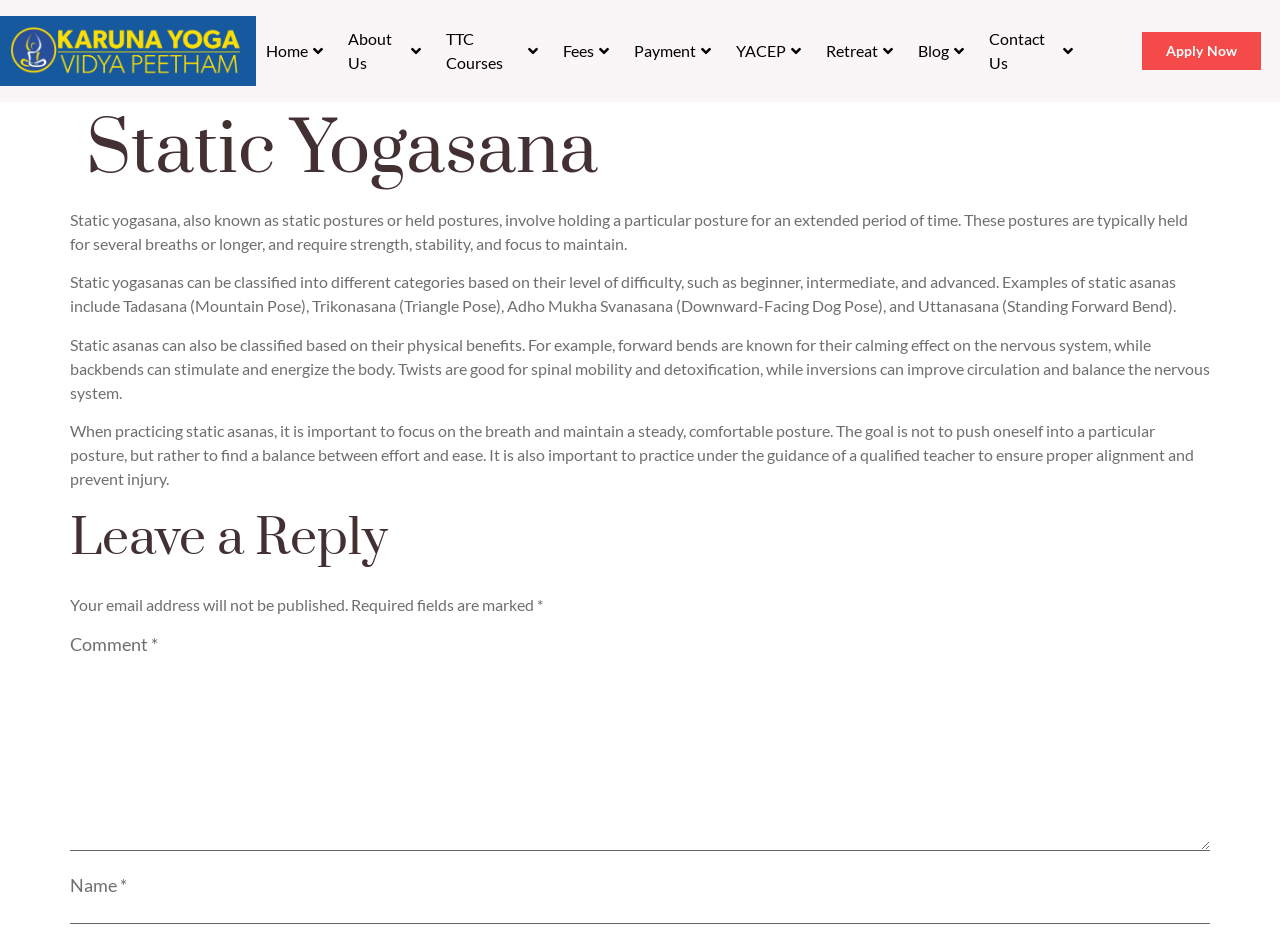Determine the bounding box for the HTML element described here: "parent_node: Comment * name="comment"". The coordinates should be given as [left, top, right, bottom] with each number being a float between 0 and 1.

[0.055, 0.706, 0.945, 0.914]